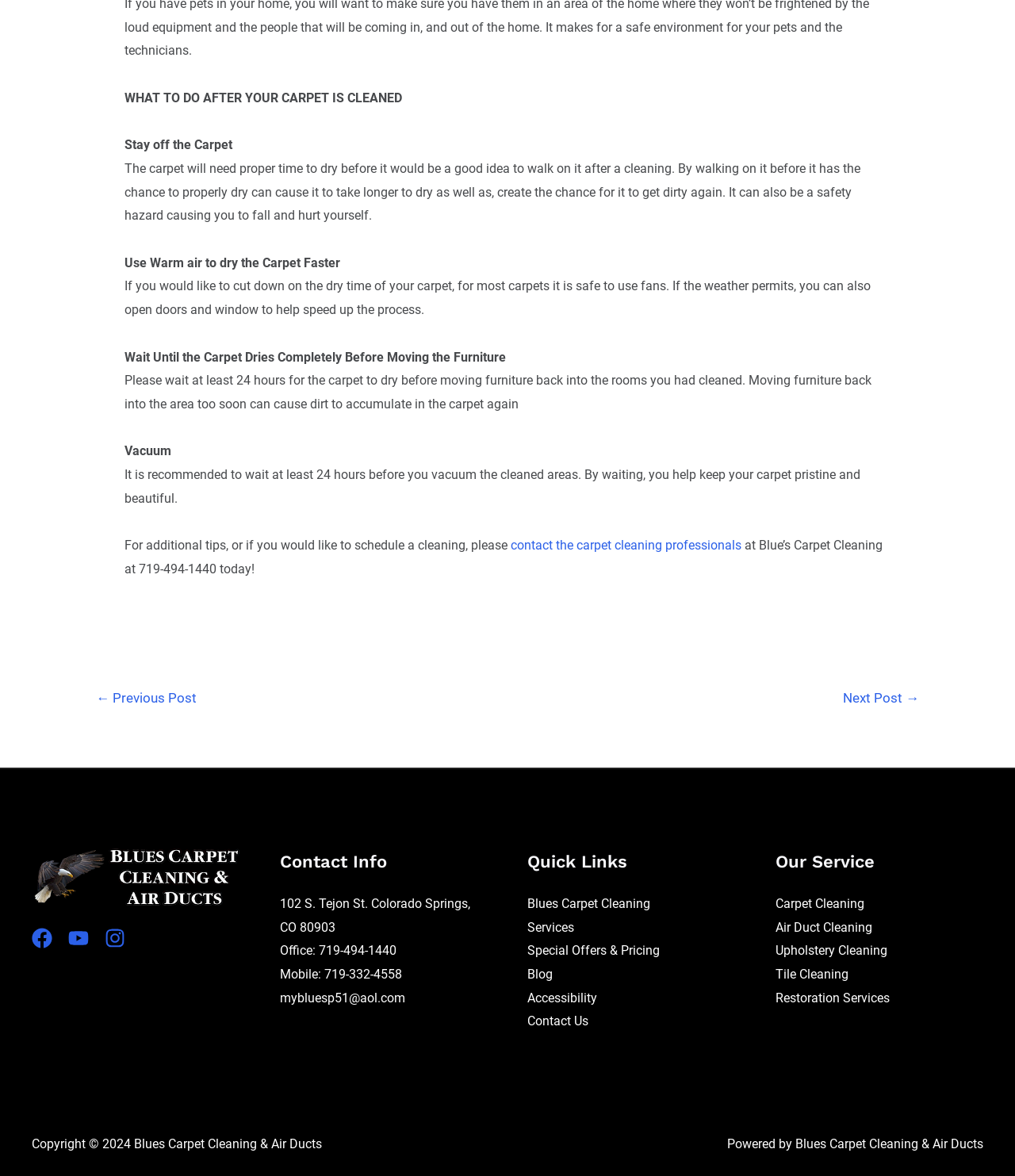Provide a one-word or brief phrase answer to the question:
What should you do after your carpet is cleaned?

Follow instructions